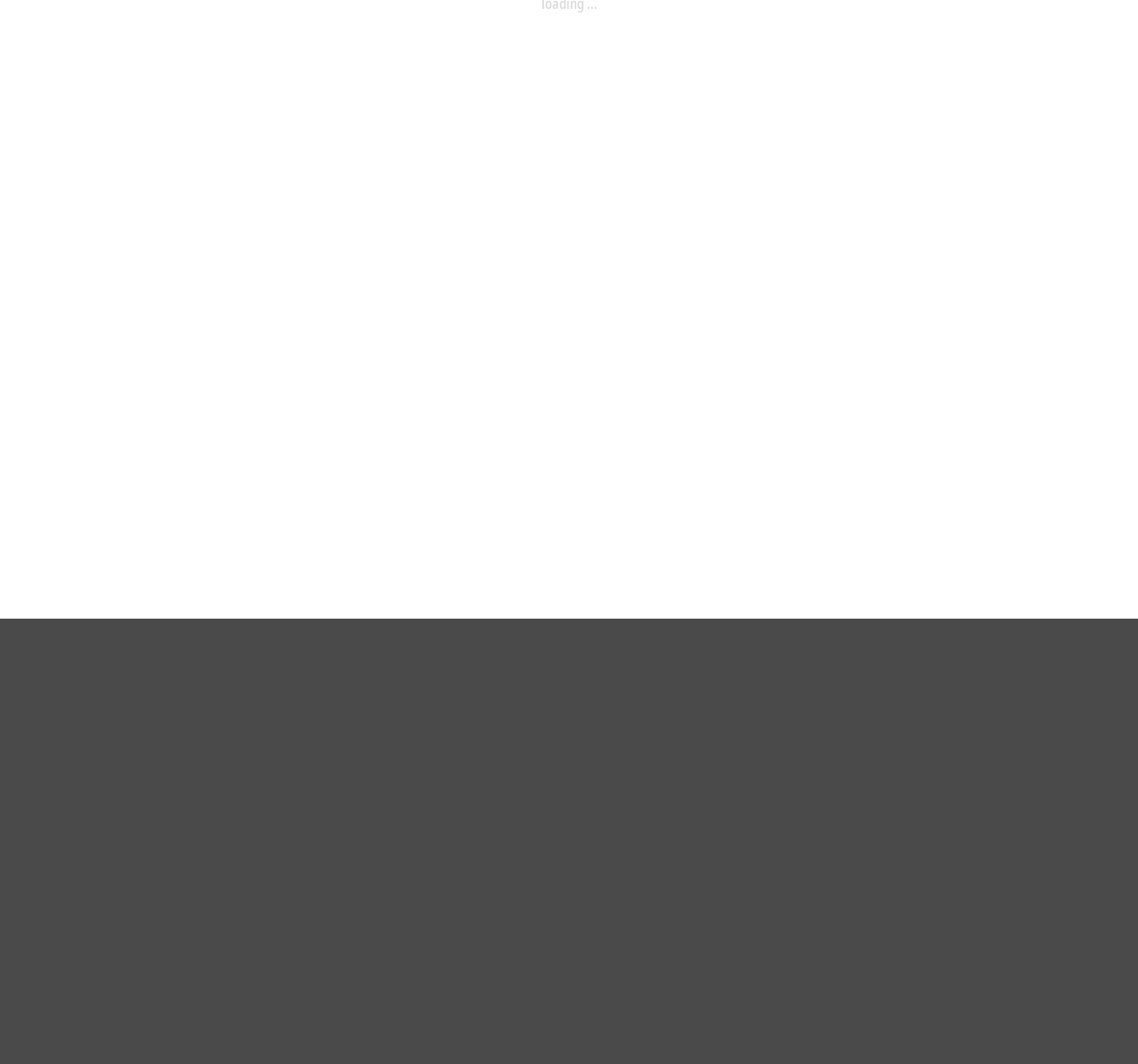Bounding box coordinates are specified in the format (top-left x, top-left y, bottom-right x, bottom-right y). All values are floating point numbers bounded between 0 and 1. Please provide the bounding box coordinate of the region this sentence describes: Locations

[0.779, 0.687, 0.826, 0.705]